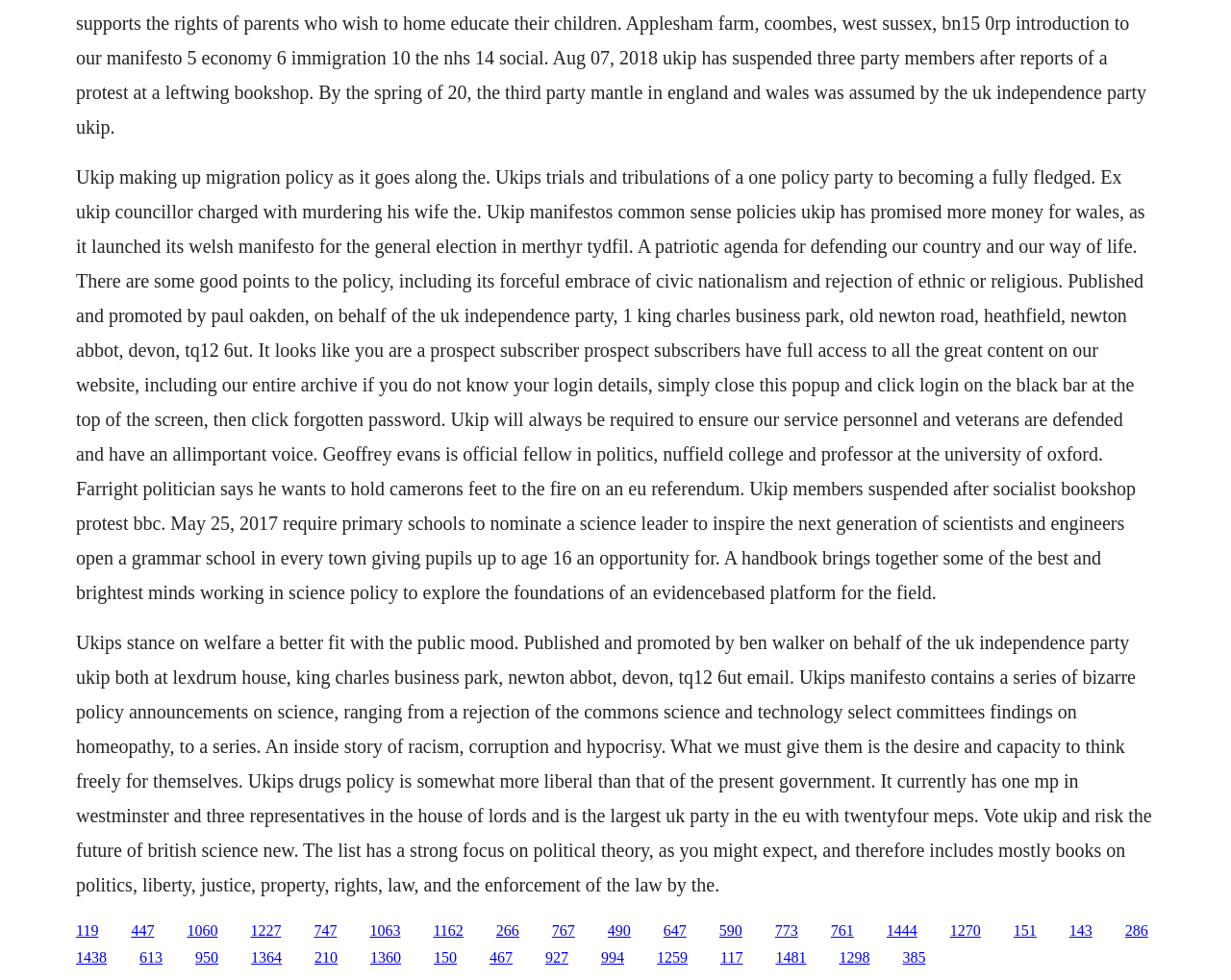Provide the bounding box coordinates of the area you need to click to execute the following instruction: "Read the article about Ukip's trials and tribulations".

[0.062, 0.169, 0.93, 0.615]